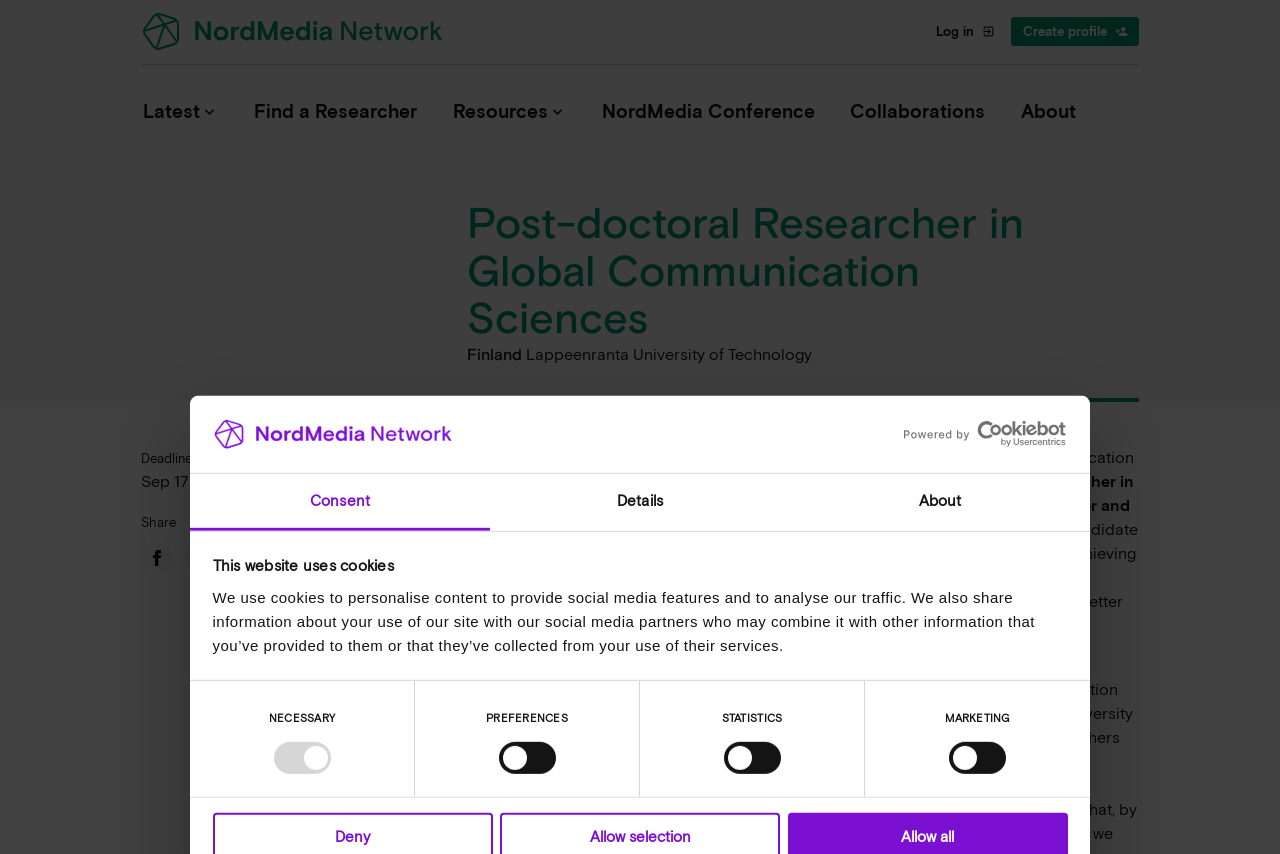Please determine the bounding box coordinates, formatted as (top-left x, top-left y, bottom-right x, bottom-right y), with all values as floating point numbers between 0 and 1. Identify the bounding box of the region described as: Upcoming Conferences

[0.122, 0.288, 0.265, 0.32]